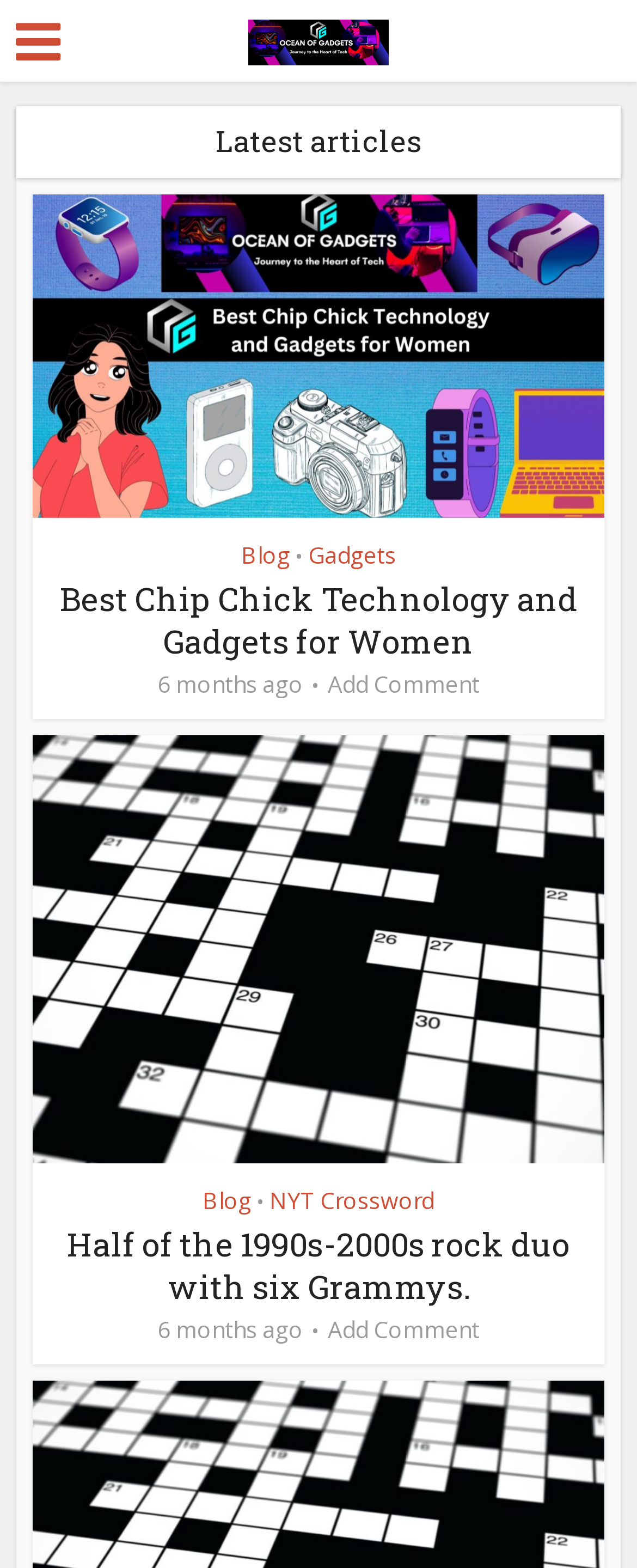Find and provide the bounding box coordinates for the UI element described here: "Blog". The coordinates should be given as four float numbers between 0 and 1: [left, top, right, bottom].

[0.378, 0.343, 0.455, 0.363]